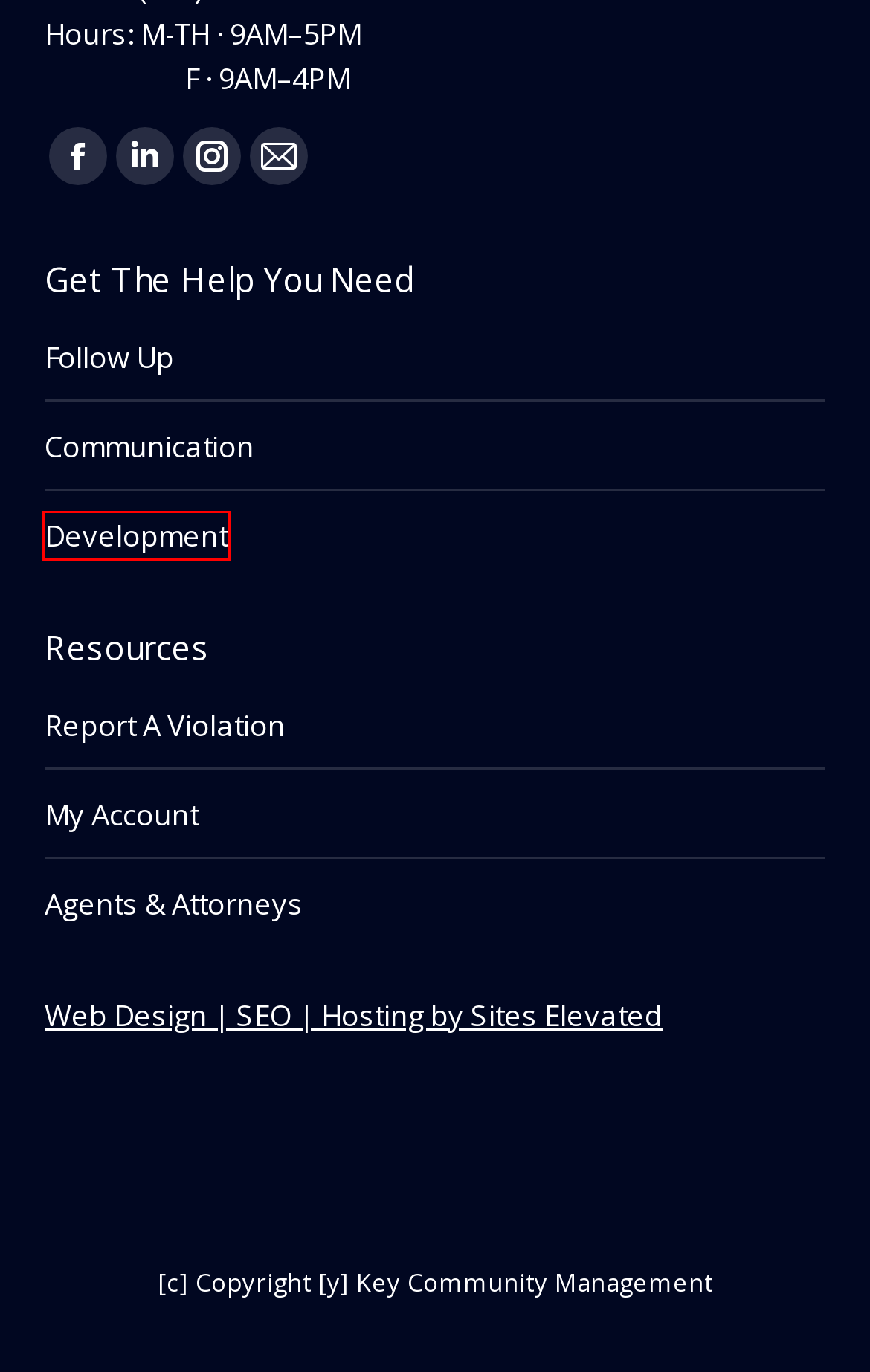You have received a screenshot of a webpage with a red bounding box indicating a UI element. Please determine the most fitting webpage description that matches the new webpage after clicking on the indicated element. The choices are:
A. Report A Violation – Key CMI
B. Different to Make a Difference – Key CMI
C. Key CMI – Your community is an investment. Unlock the potential.
D. Learn – Achieve – Develop – Success – Key CMI
E. Following Up With HOA Board Members – Key CMI
F. Sites Elevated - Siteselevated
G. Agents & Attorneys – Key CMI
H. Key CMI Communication – Key CMI

D